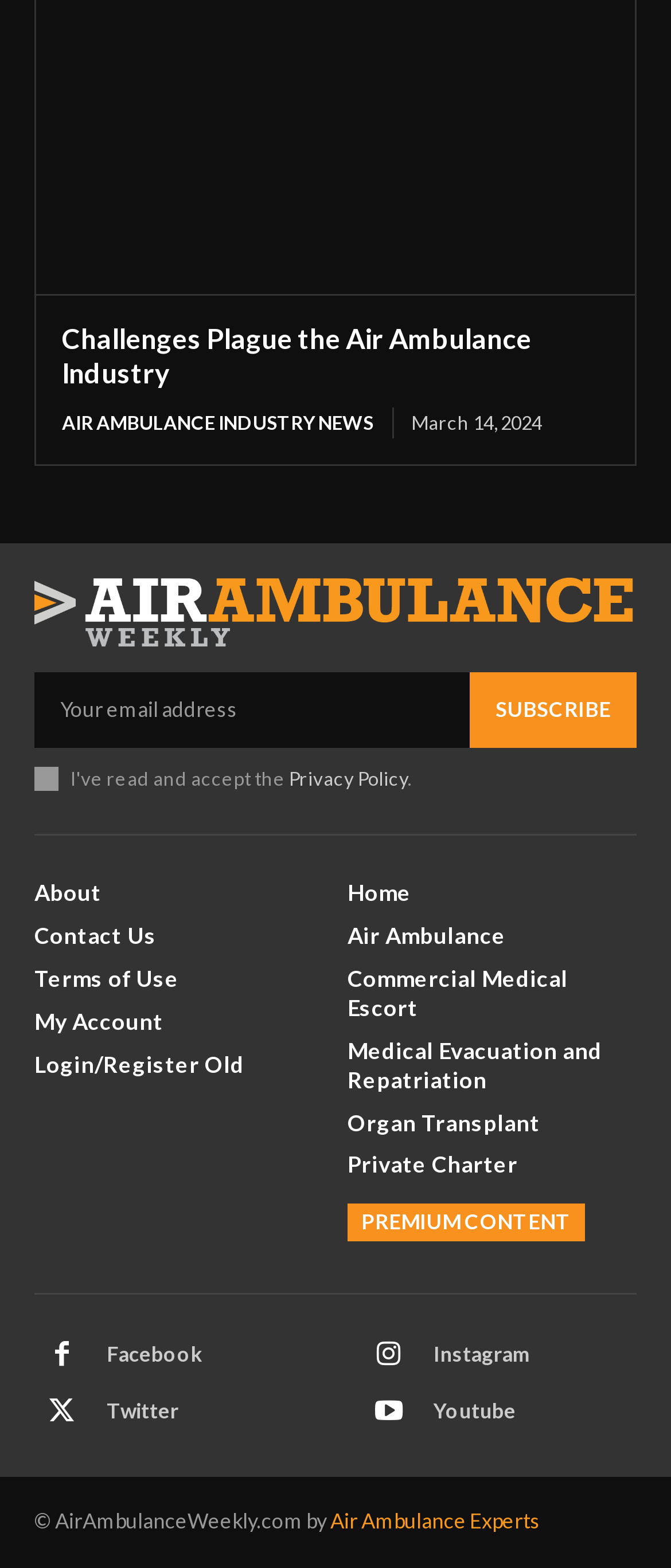Indicate the bounding box coordinates of the element that must be clicked to execute the instruction: "Check the Privacy Policy". The coordinates should be given as four float numbers between 0 and 1, i.e., [left, top, right, bottom].

[0.431, 0.489, 0.608, 0.503]